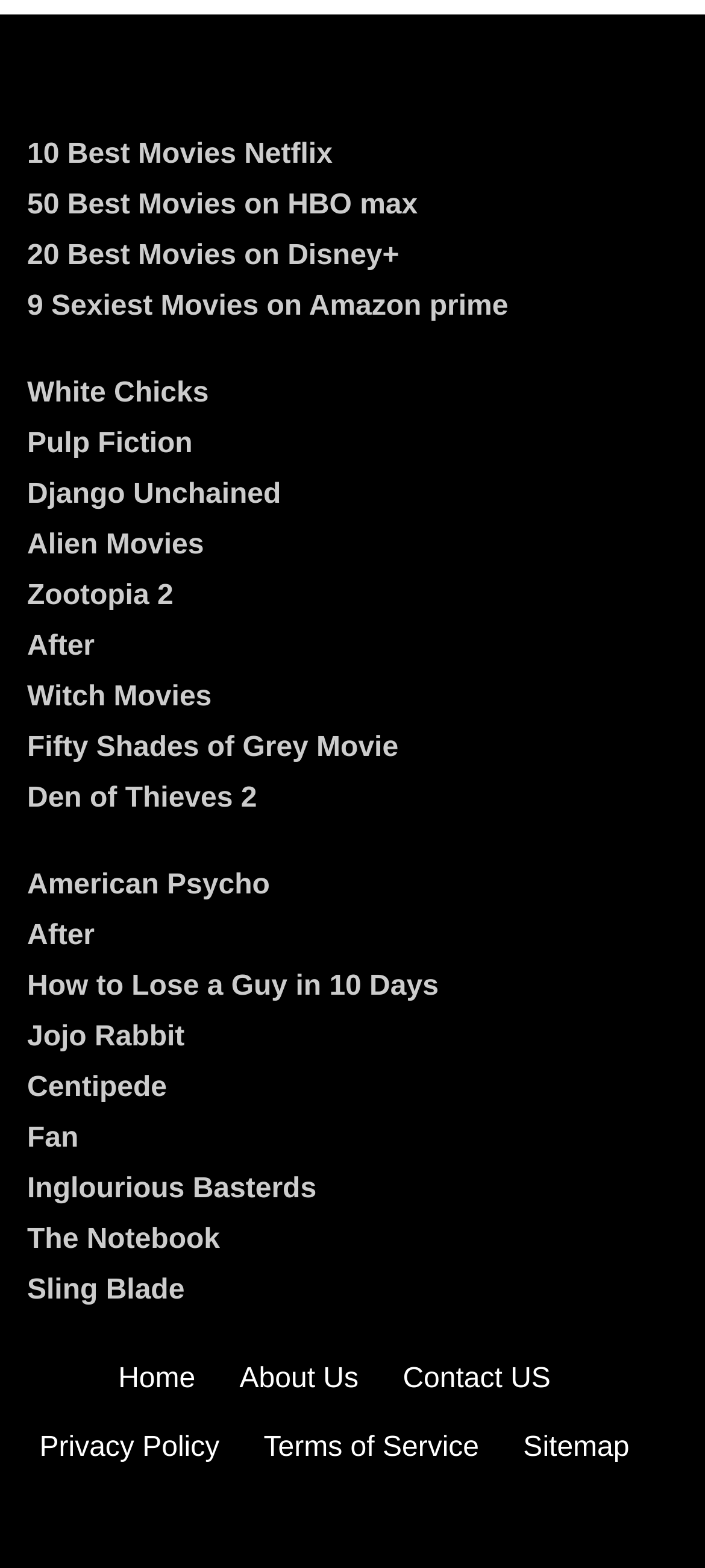Locate the bounding box coordinates of the segment that needs to be clicked to meet this instruction: "Browse Witch Movies".

[0.038, 0.434, 0.962, 0.457]